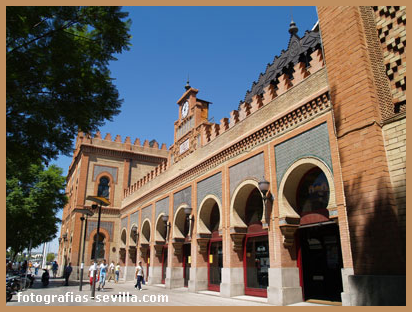Explain the image thoroughly, mentioning every notable detail.

The image showcases the stunning exterior of the Plaza de Armas shopping center, a prominent architectural landmark located in Seville. The photograph captures the building's intricate brickwork and decorative elements, including the unique arched windows and detailed cornices that adorn the facade. The structure features a tall clock tower, which adds to its majestic presence. In the foreground, passersby can be seen strolling along the pathway framed by lush greenery, enhancing the vibrant atmosphere of the area. The bright blue sky serves as a beautiful backdrop, highlighting the characteristic blend of historic charm and modernity that the Plaza de Armas embodies.